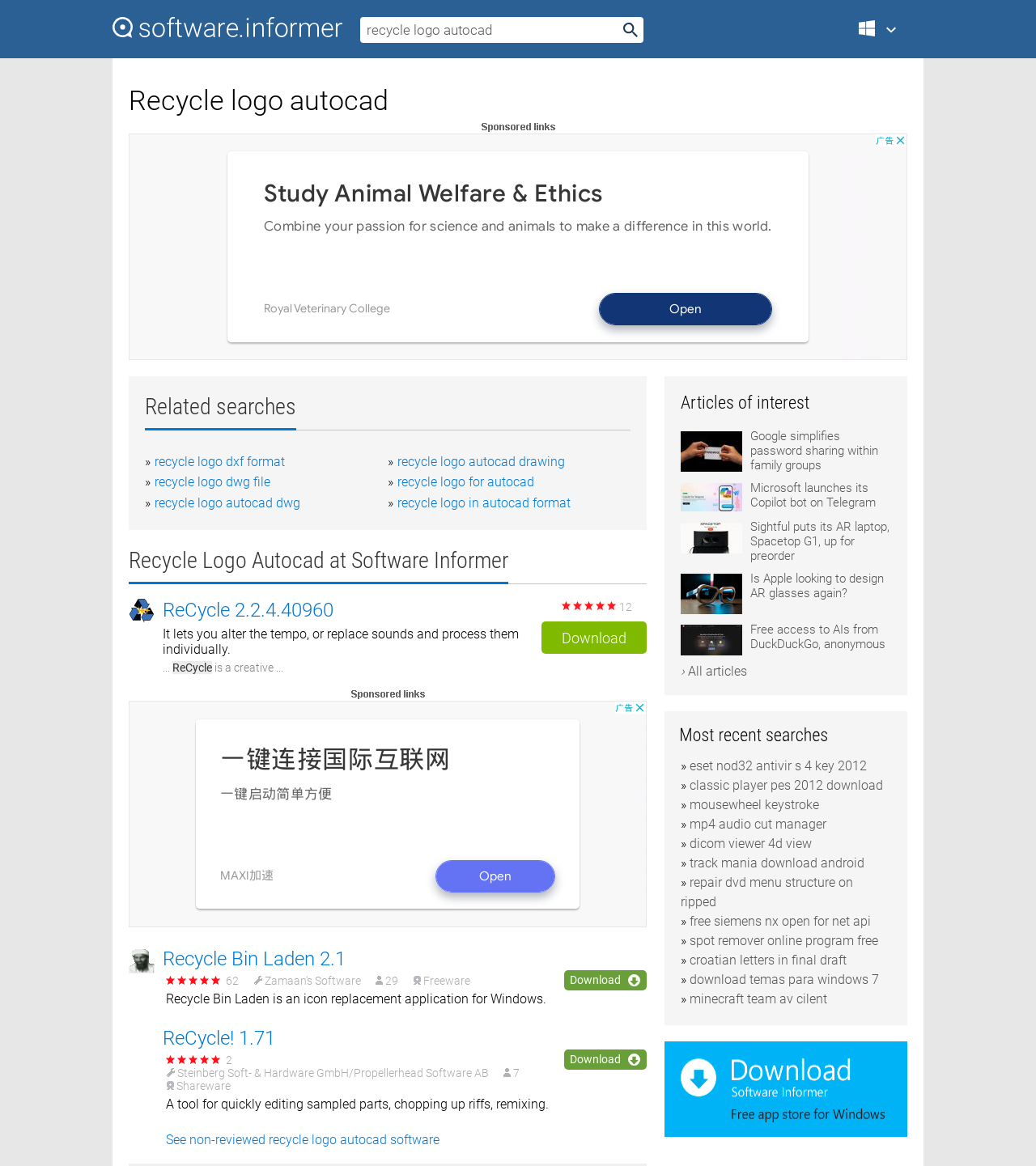Please identify the coordinates of the bounding box that should be clicked to fulfill this instruction: "Click the 'ReCycle 2.2.4.40960' link".

[0.157, 0.512, 0.322, 0.534]